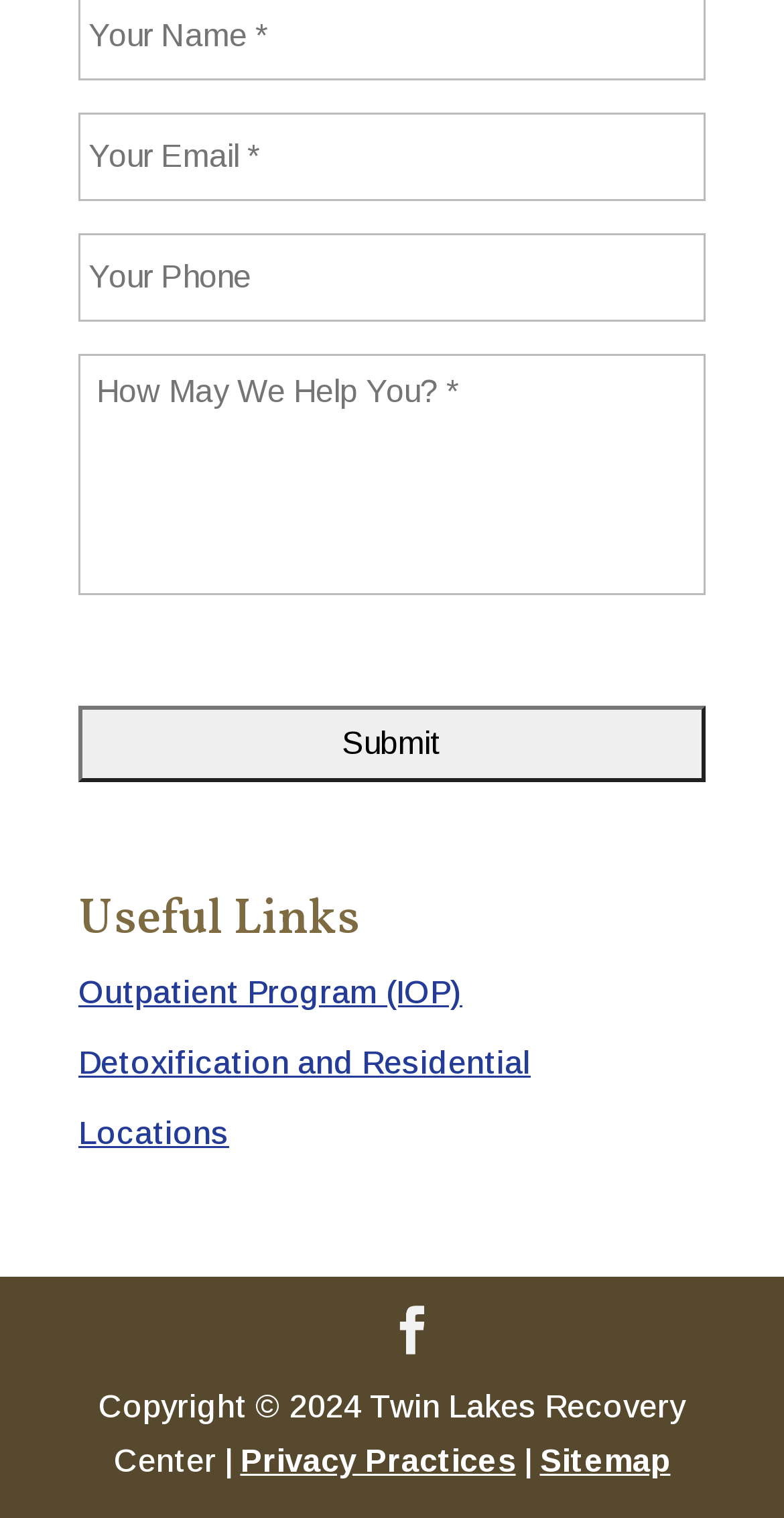Please find the bounding box coordinates of the element that you should click to achieve the following instruction: "View Outpatient Program (IOP)". The coordinates should be presented as four float numbers between 0 and 1: [left, top, right, bottom].

[0.1, 0.642, 0.59, 0.665]